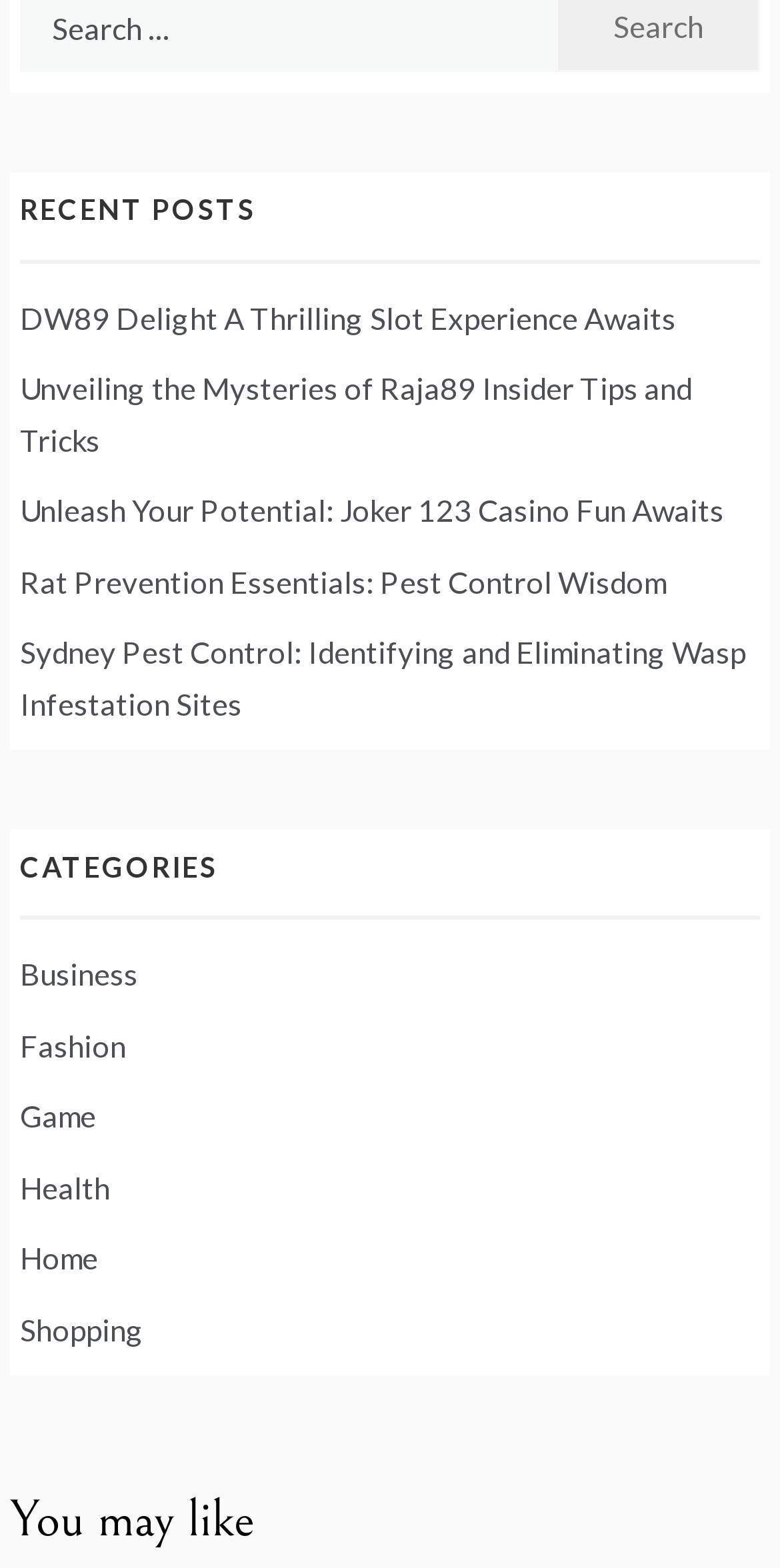Please use the details from the image to answer the following question comprehensively:
How many categories are listed?

I counted the number of links under the 'CATEGORIES' heading, which are 'Business', 'Fashion', 'Game', 'Health', 'Home', and 'Shopping', totaling 6 categories.